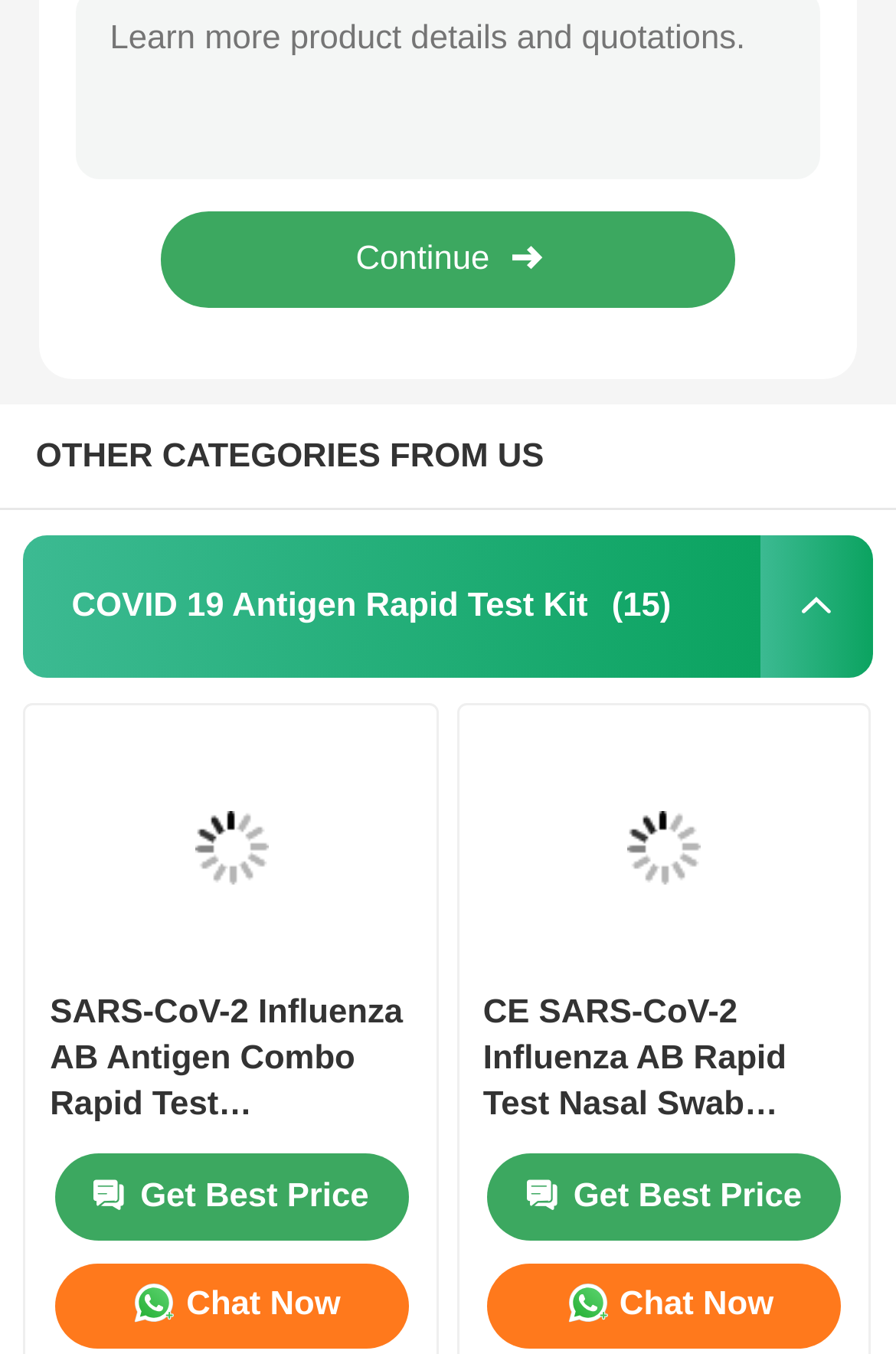Please identify the bounding box coordinates of the clickable area that will allow you to execute the instruction: "Select an option from the combobox".

[0.407, 0.486, 0.593, 0.513]